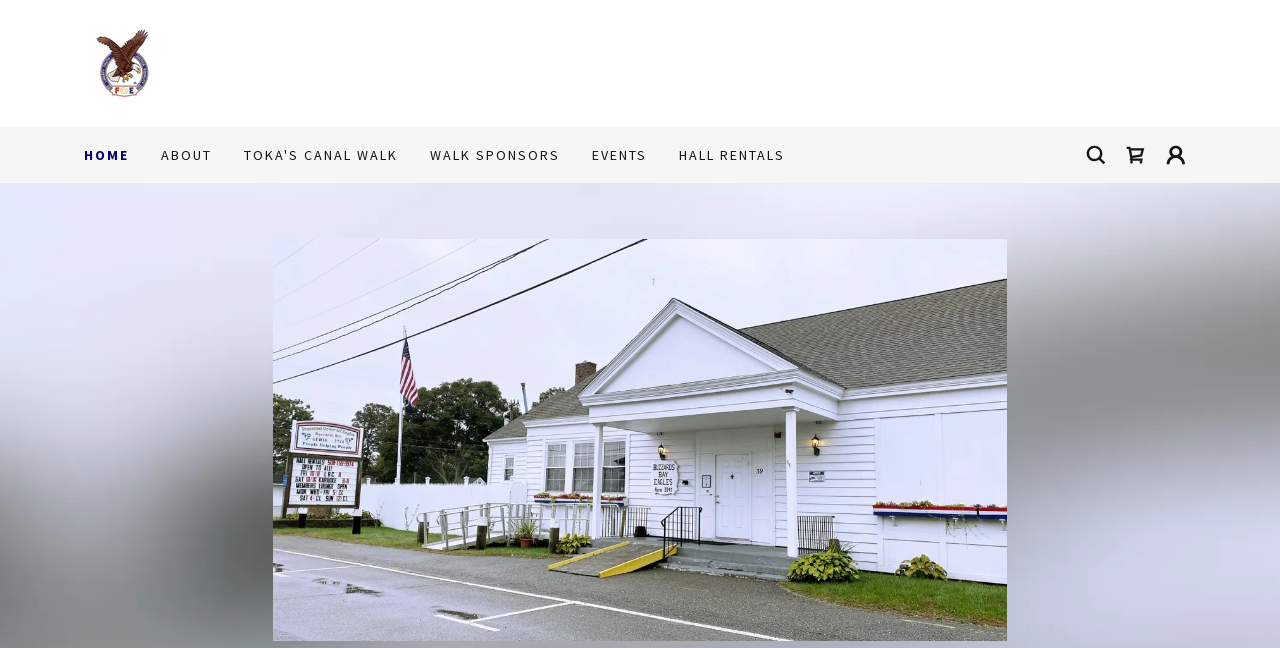Is there a shopping cart icon on the page?
Please answer using one word or phrase, based on the screenshot.

Yes